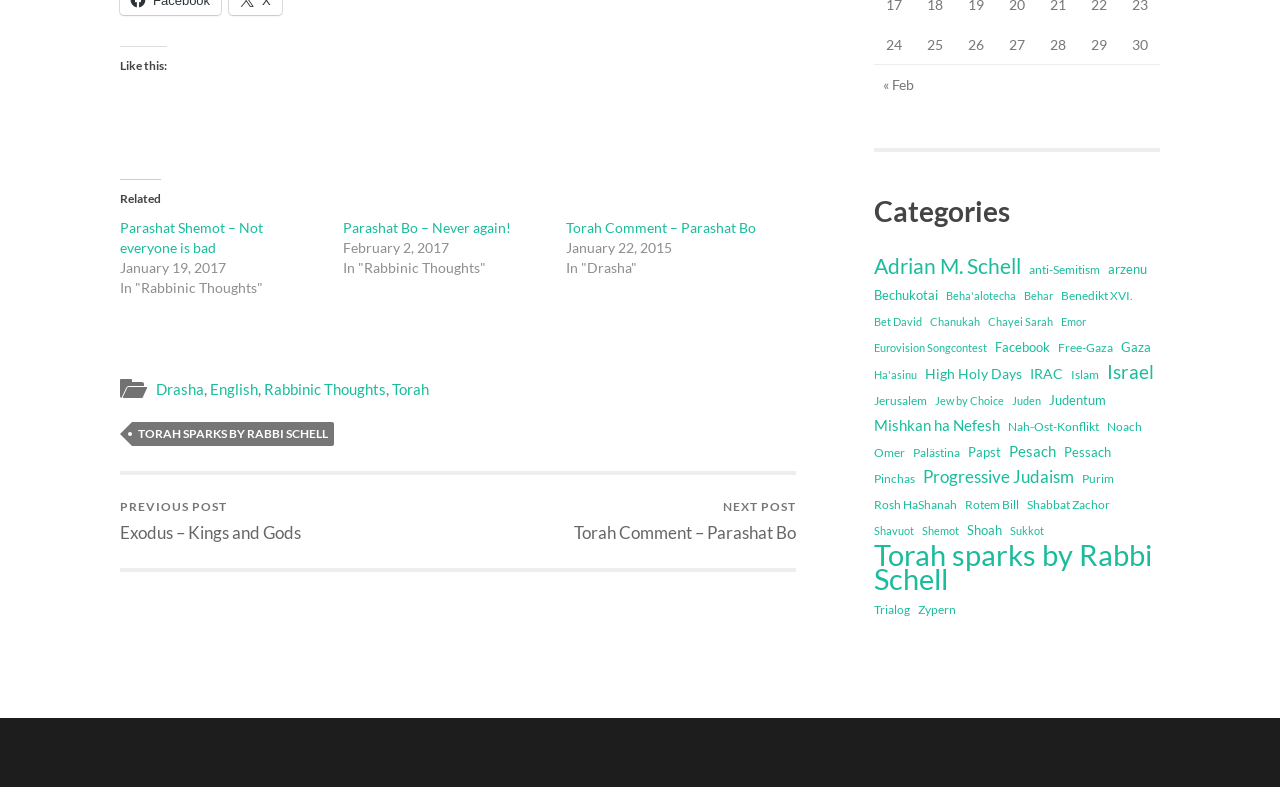Based on the element description # China Special #, identify the bounding box of the UI element in the given webpage screenshot. The coordinates should be in the format (top-left x, top-left y, bottom-right x, bottom-right y) and must be between 0 and 1.

None